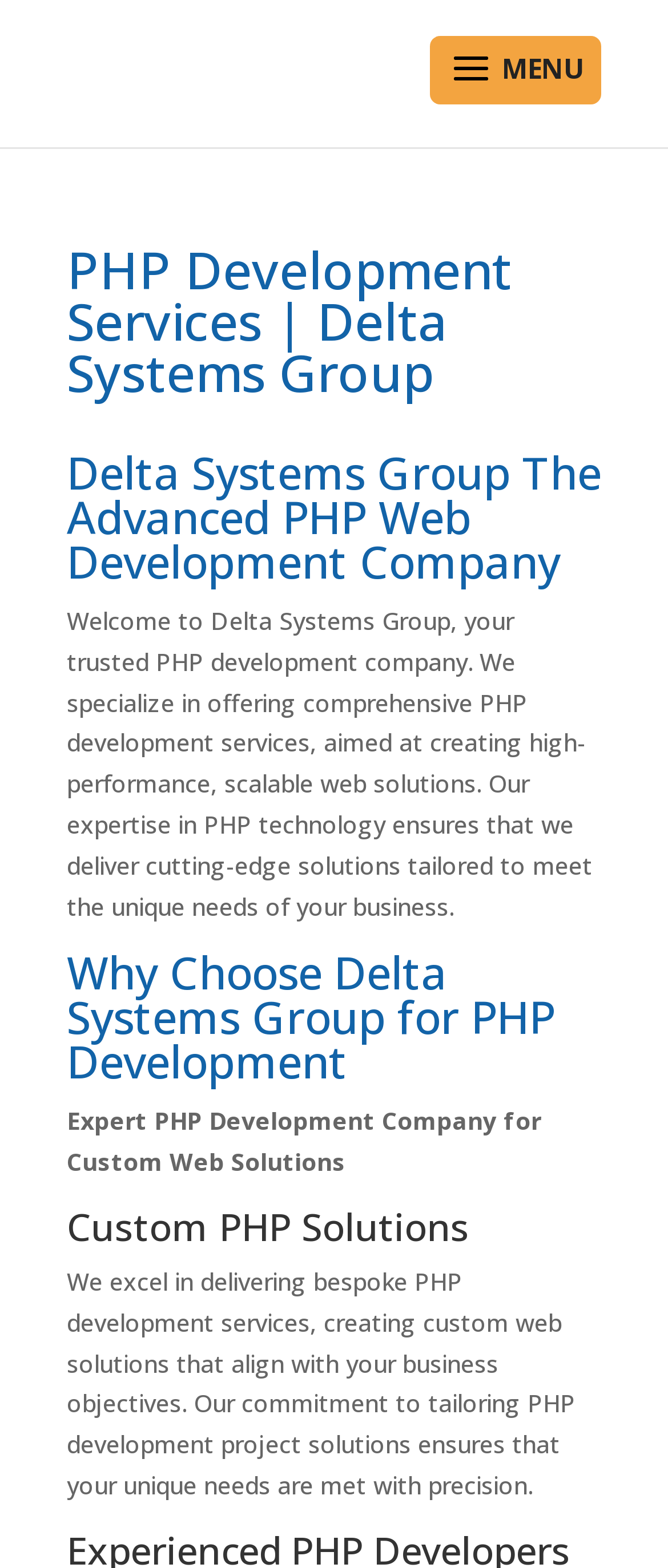Please provide a detailed answer to the question below based on the screenshot: 
What type of web solutions are created?

I determined the type of web solutions created by looking at the static text element 'We specialize in offering comprehensive PHP development services, aimed at creating high-performance, scalable web solutions.', which suggests that the company creates dynamic, robust web solutions.